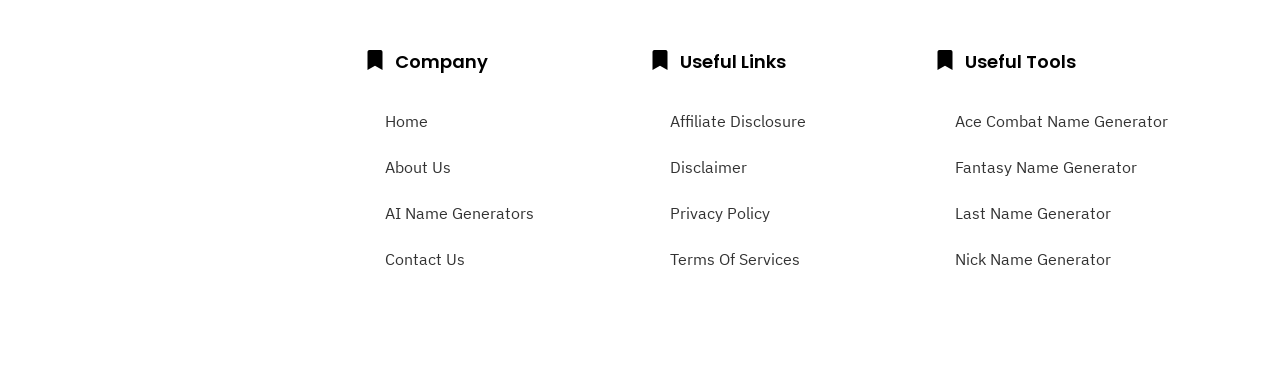What is the category of 'Ace Combat Name Generator'?
Look at the image and respond with a one-word or short phrase answer.

Useful Tools